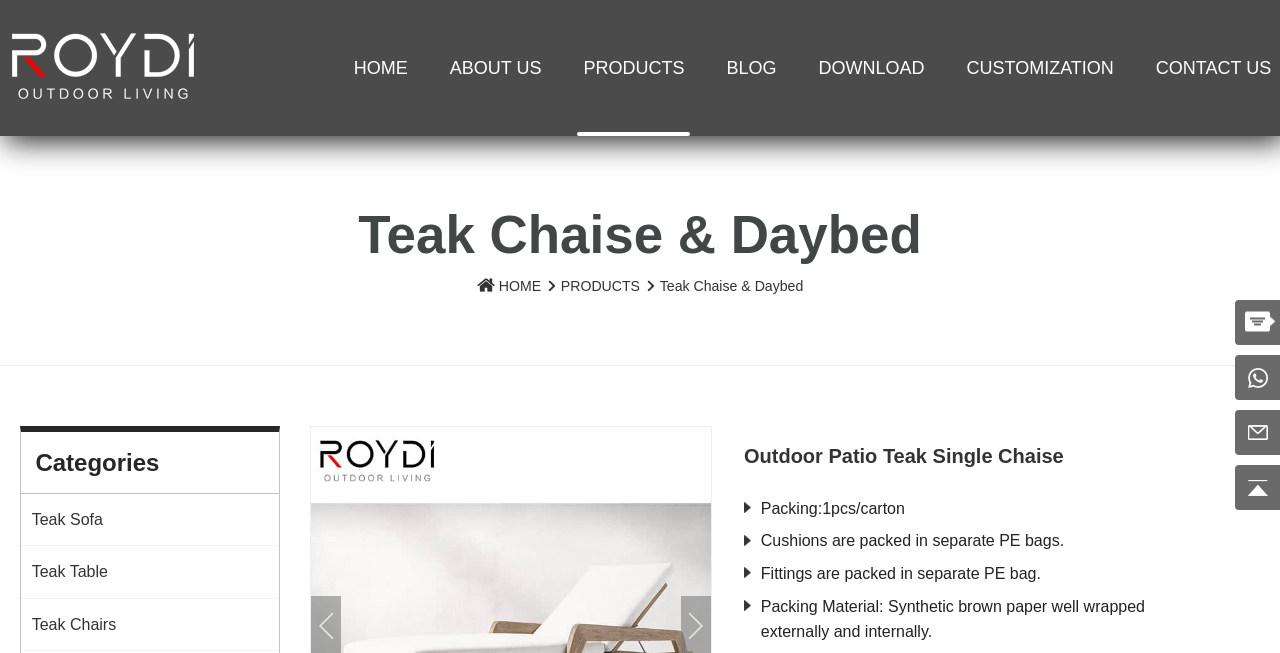Extract the bounding box coordinates of the UI element described: "BLOG". Provide the coordinates in the format [left, top, right, bottom] with values ranging from 0 to 1.

[0.563, 0.041, 0.611, 0.169]